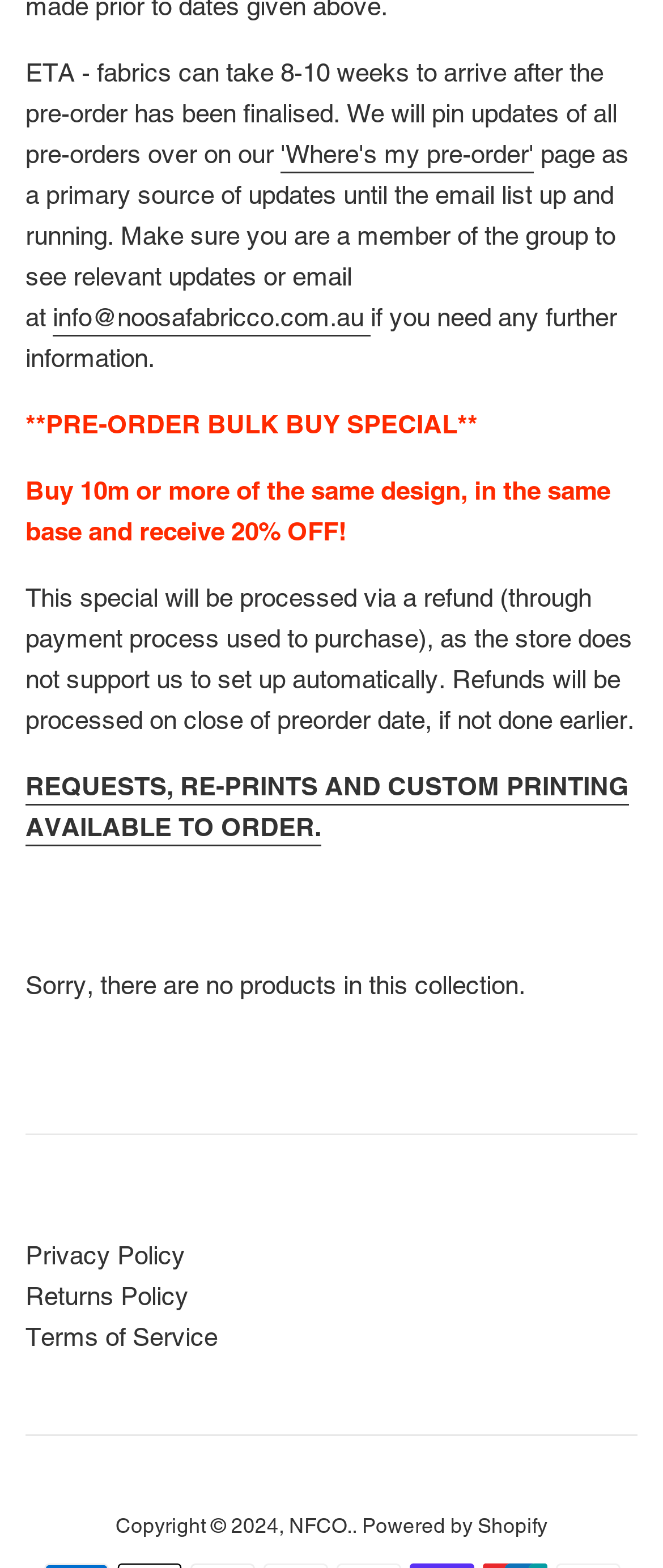How much discount is offered for bulk buying?
Based on the image, respond with a single word or phrase.

20% OFF